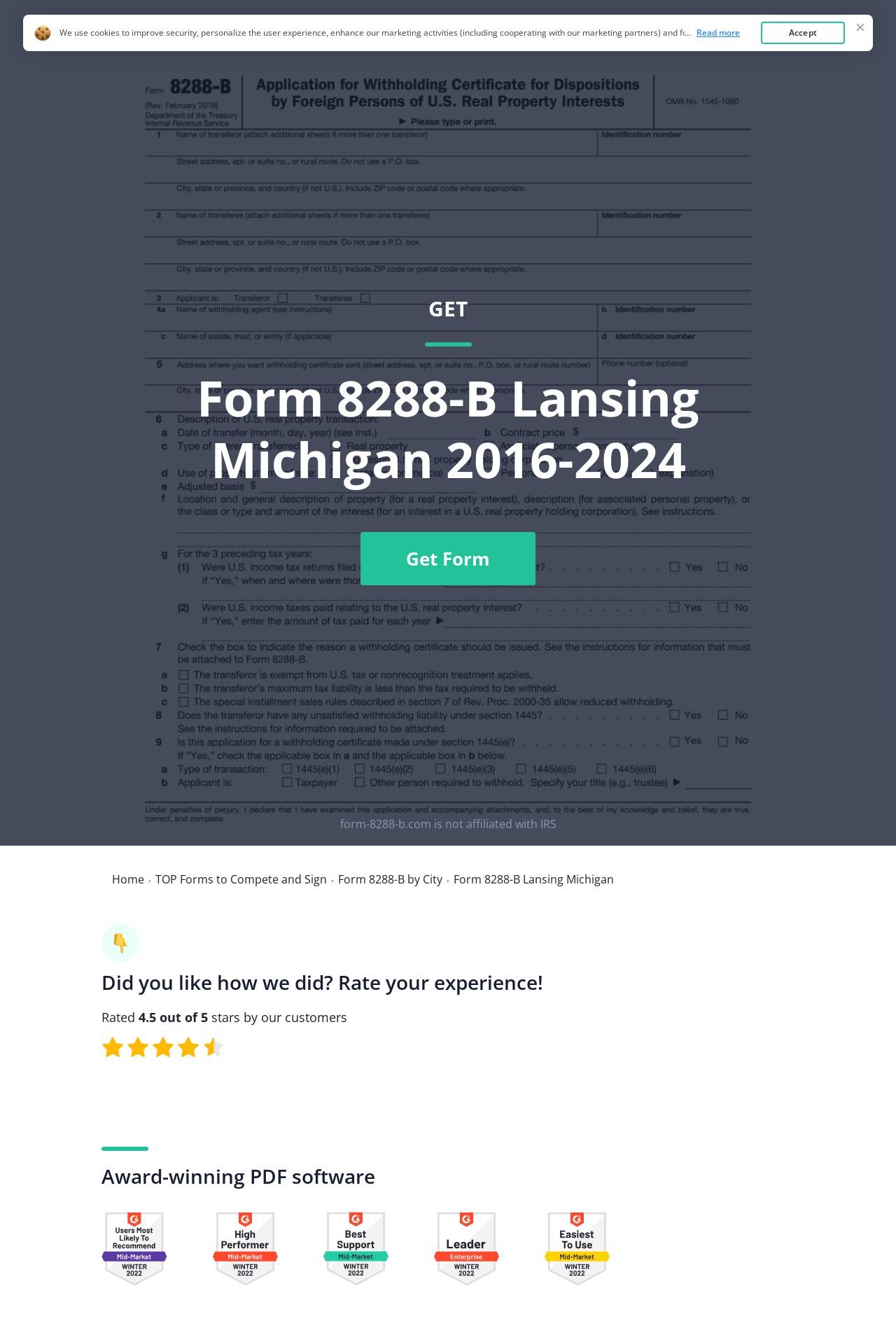Please locate the bounding box coordinates of the element that should be clicked to complete the given instruction: "Click the link to get Form 8288-B Lansing Michigan 2016-2024".

[0.117, 0.052, 0.883, 0.607]